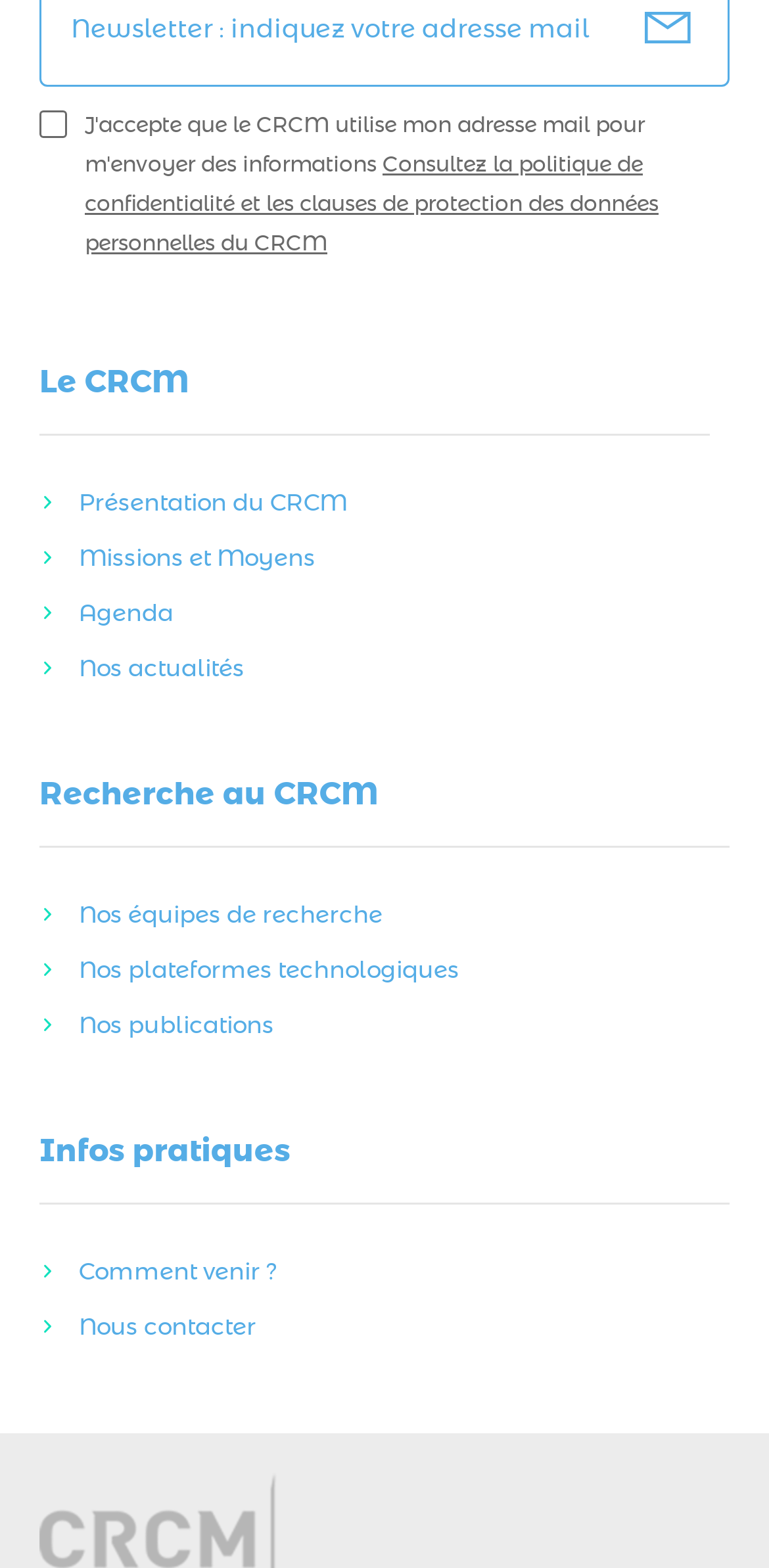Give a one-word or short phrase answer to the question: 
How many links are there in the main menu?

8